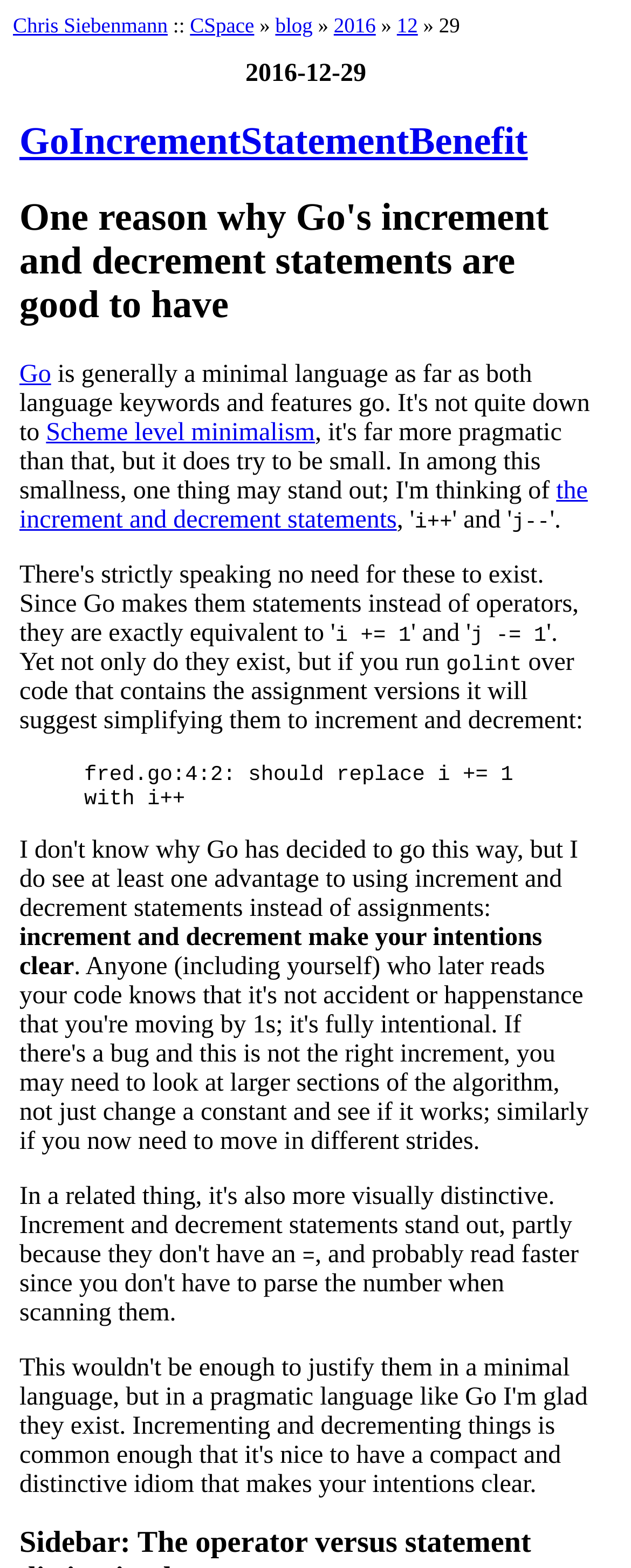Please find and report the bounding box coordinates of the element to click in order to perform the following action: "read the GoIncrementStatementBenefit article". The coordinates should be expressed as four float numbers between 0 and 1, in the format [left, top, right, bottom].

[0.031, 0.077, 0.938, 0.105]